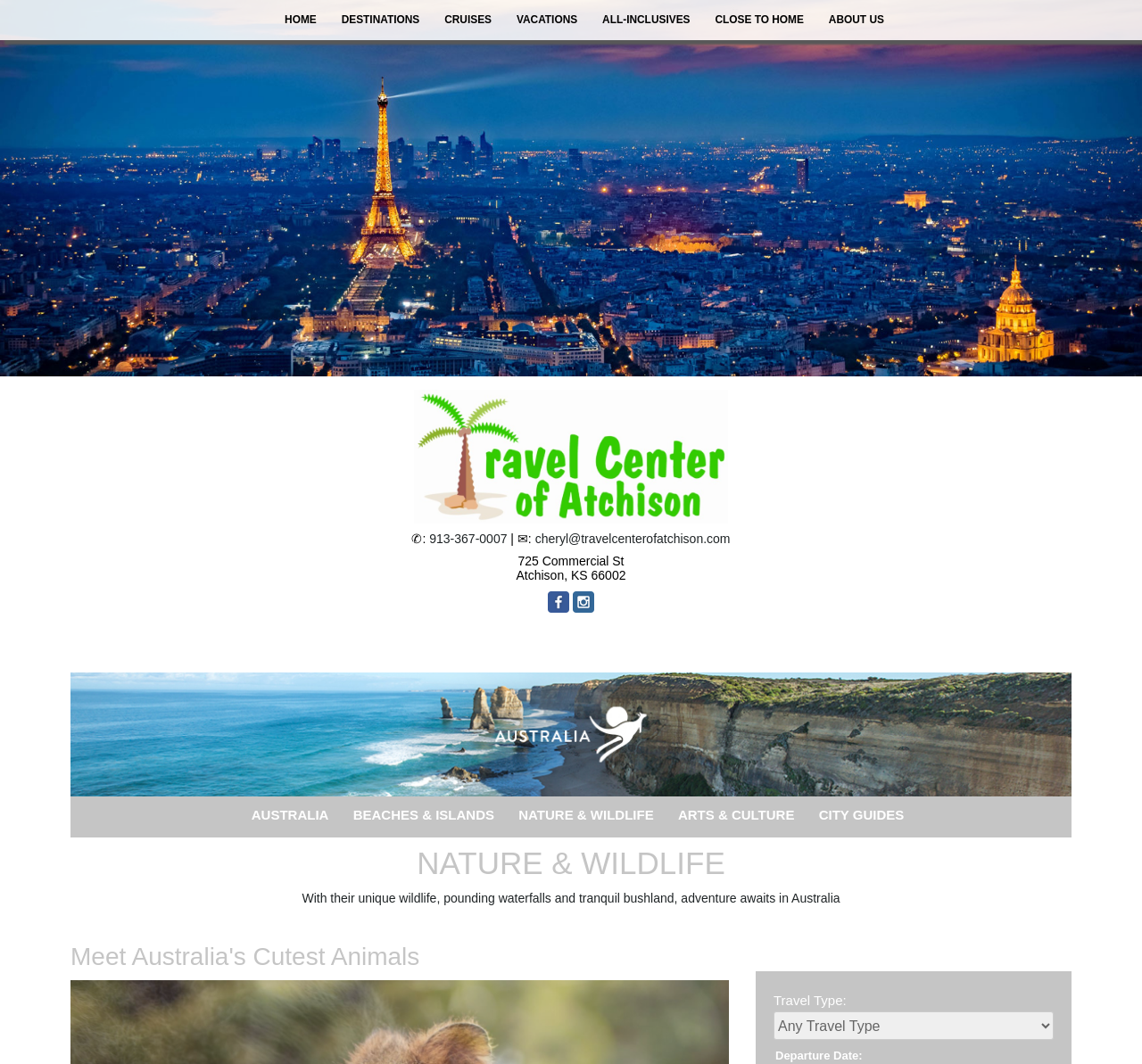Can you find the bounding box coordinates for the element that needs to be clicked to execute this instruction: "Select a travel type"? The coordinates should be given as four float numbers between 0 and 1, i.e., [left, top, right, bottom].

[0.677, 0.951, 0.923, 0.978]